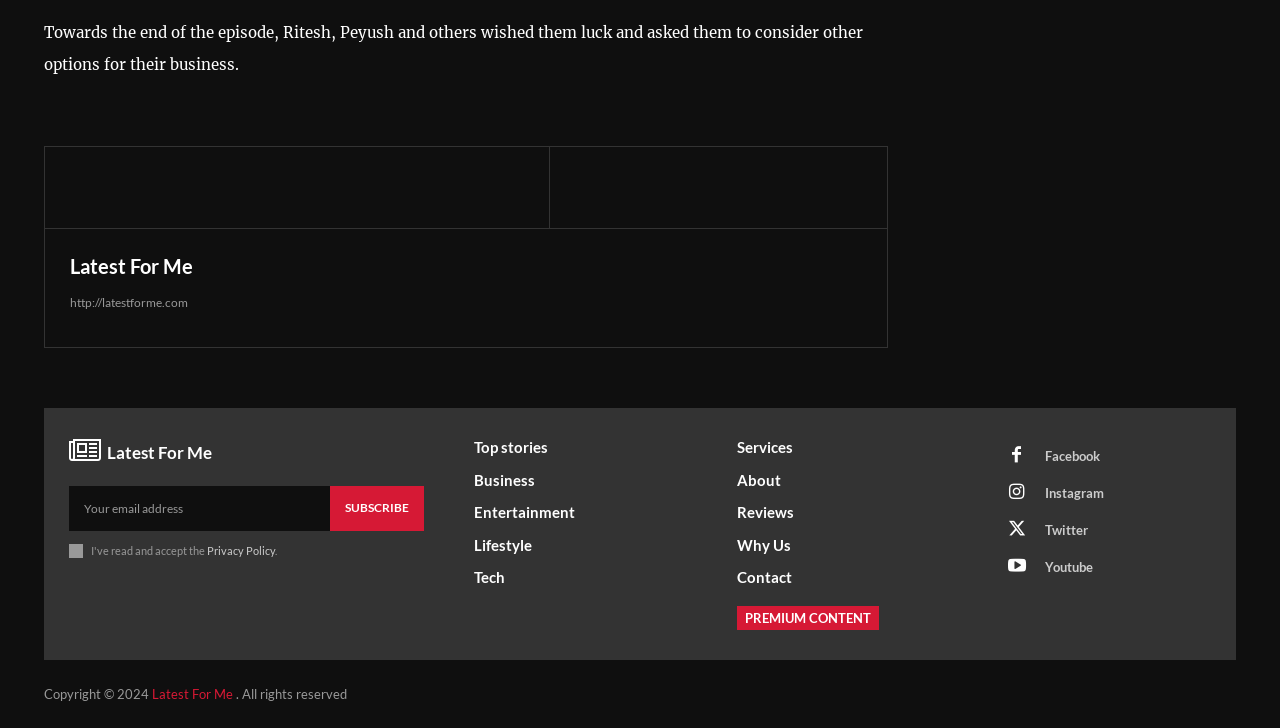What is the name of the website?
Please provide a detailed and thorough answer to the question.

The name of the website can be found in multiple places, including the top navigation bar, the footer section, and the 'Latest For Me' link, which suggests that it is the title of the website.